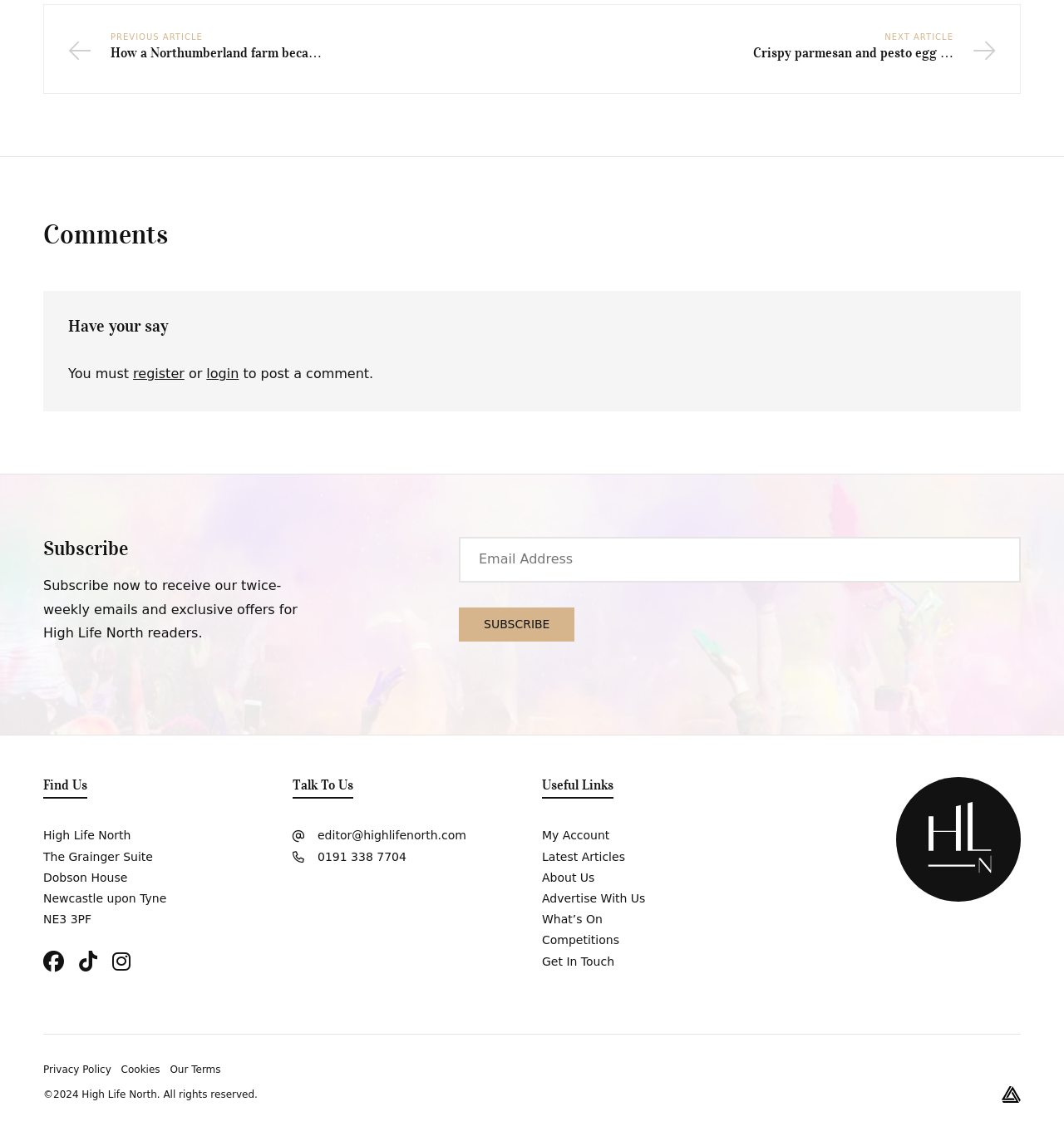What is the address of the publication?
Respond with a short answer, either a single word or a phrase, based on the image.

The Grainger Suite, Dobson House, Newcastle upon Tyne, NE3 3PF